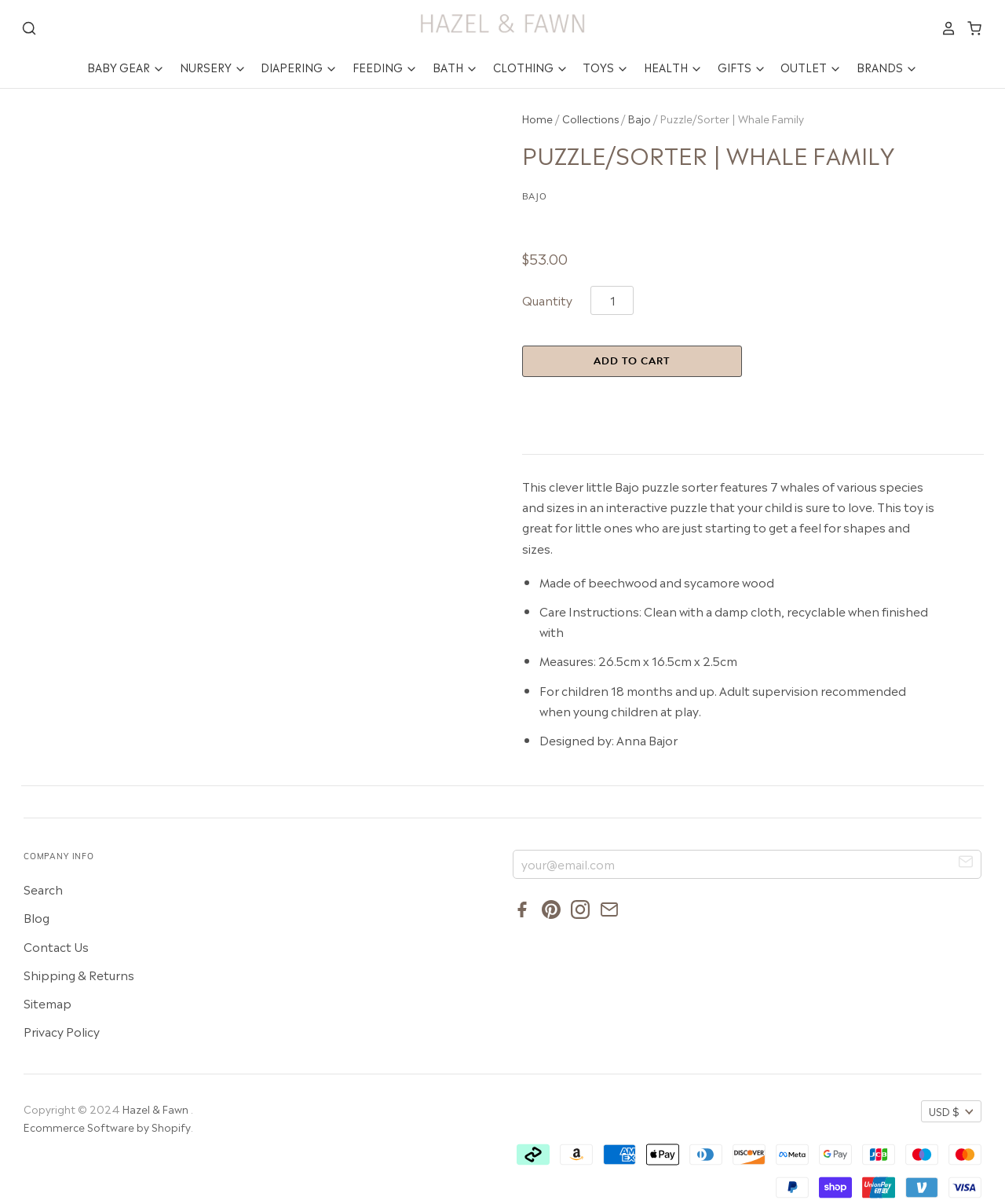Please locate the clickable area by providing the bounding box coordinates to follow this instruction: "Search for a product".

[0.023, 0.731, 0.062, 0.746]